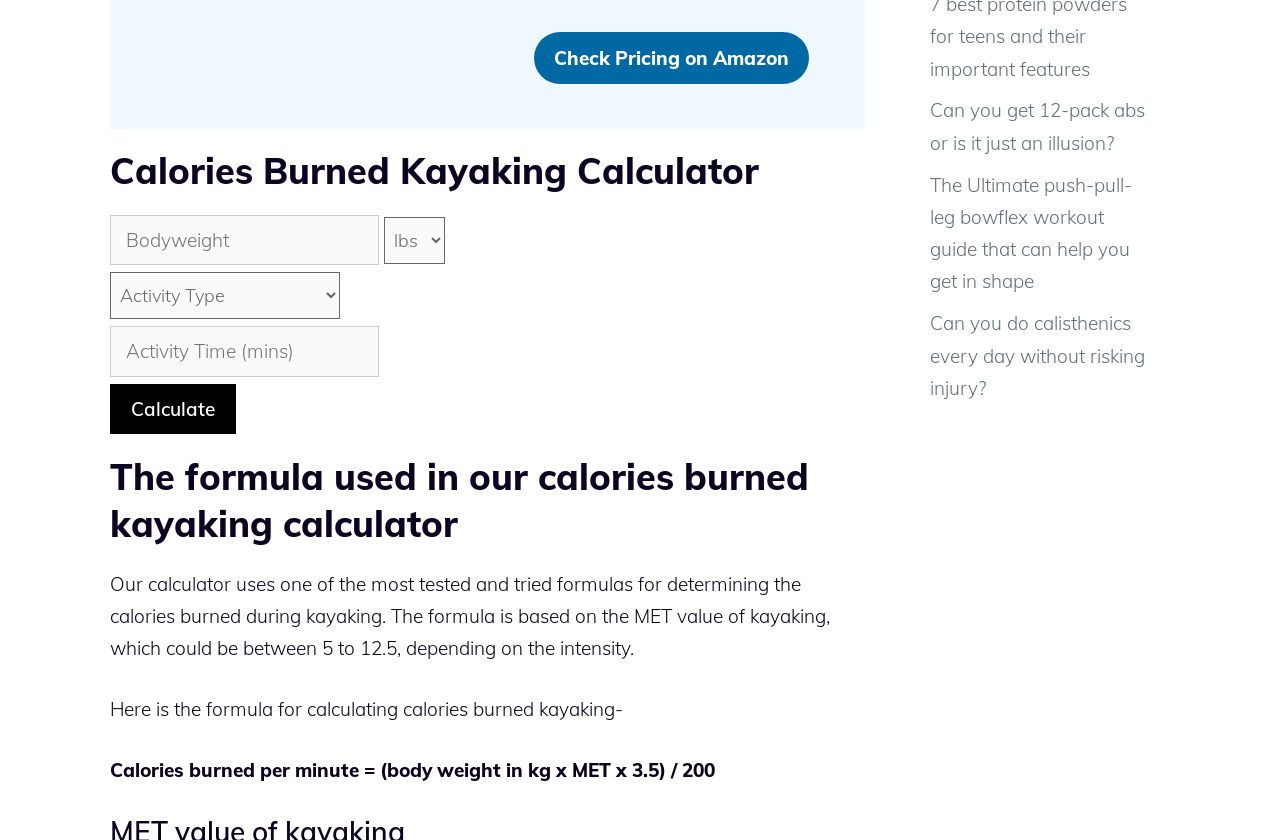Please identify the bounding box coordinates of the element that needs to be clicked to execute the following command: "Click calculate". Provide the bounding box using four float numbers between 0 and 1, formatted as [left, top, right, bottom].

[0.086, 0.457, 0.184, 0.517]